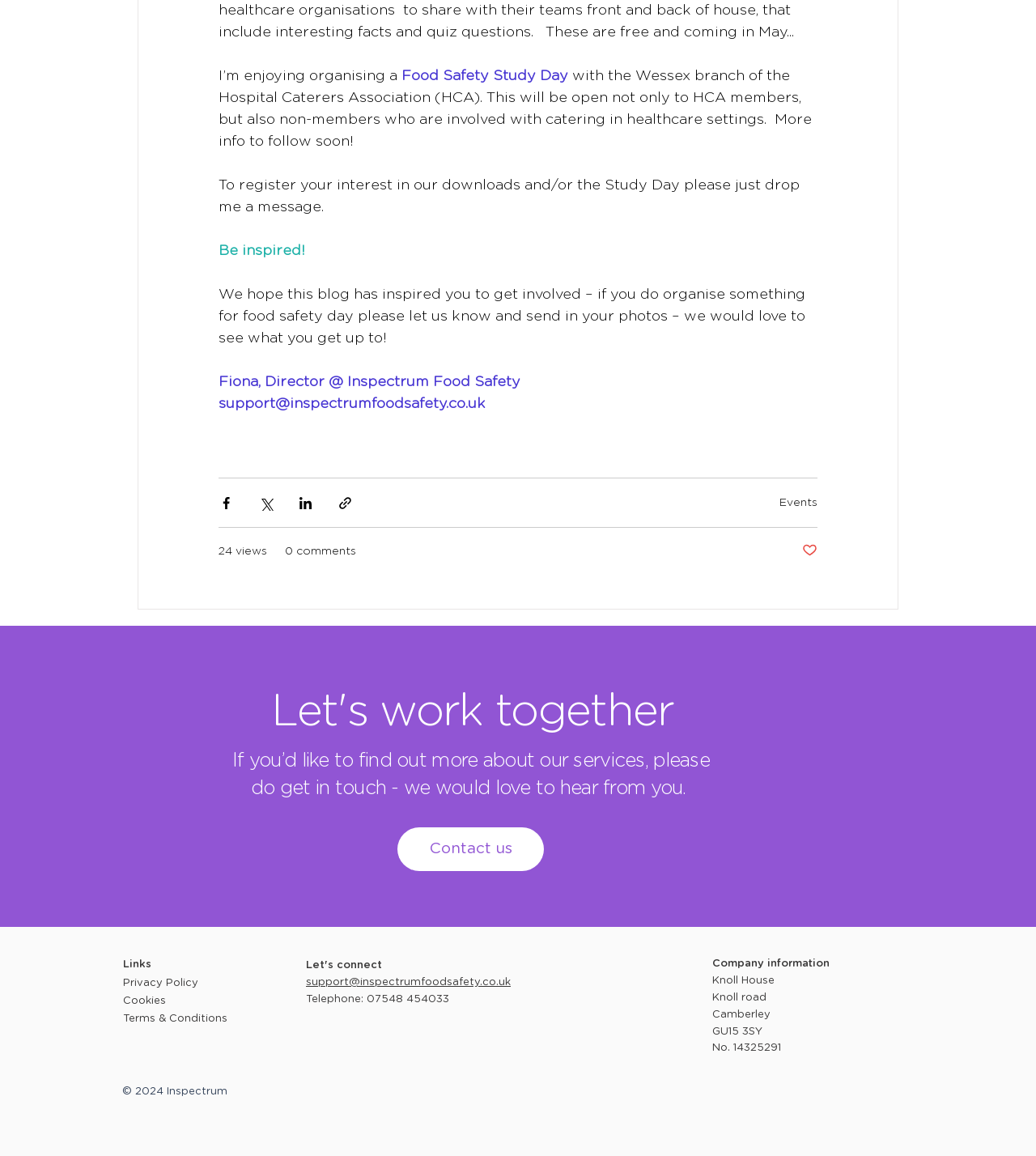How many social media platforms are available for sharing?
Identify the answer in the screenshot and reply with a single word or phrase.

4